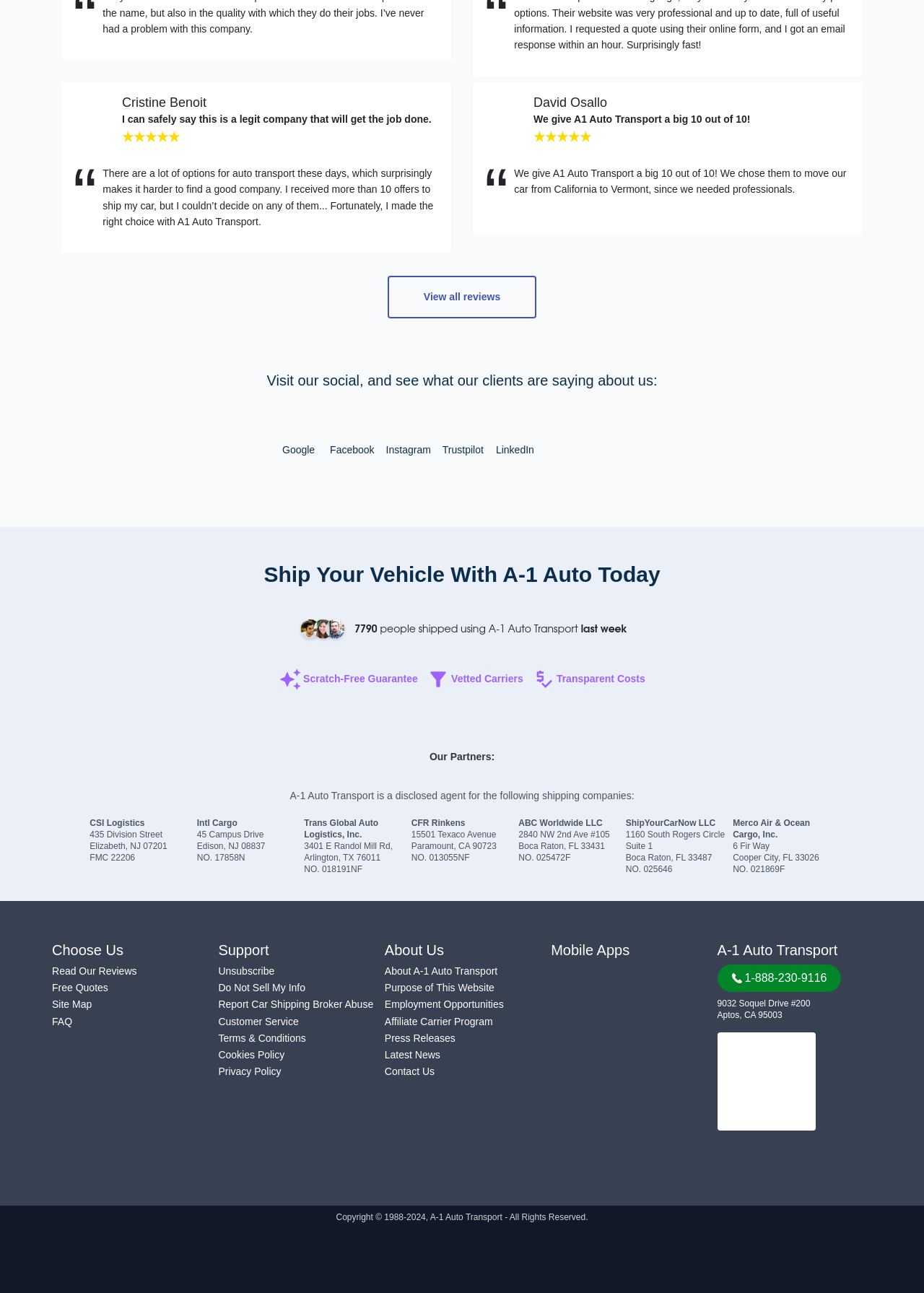How many shipping companies is A-1 Auto Transport a disclosed agent for?
Refer to the image and offer an in-depth and detailed answer to the question.

I found five group elements, each containing information about a shipping company, indicating that A-1 Auto Transport is a disclosed agent for five shipping companies.